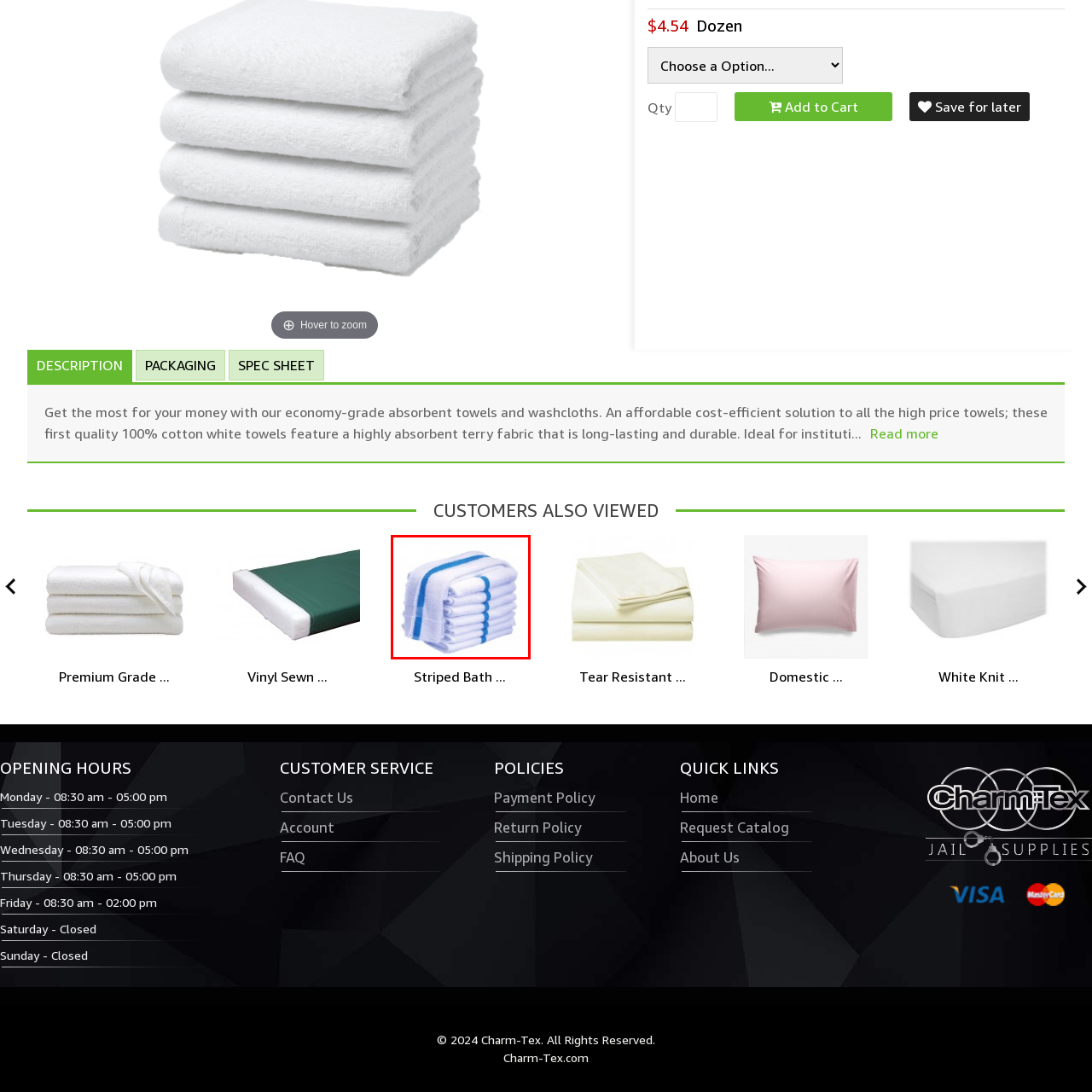What is the primary purpose of these towels?
Focus on the image highlighted within the red borders and answer with a single word or short phrase derived from the image.

Bath use